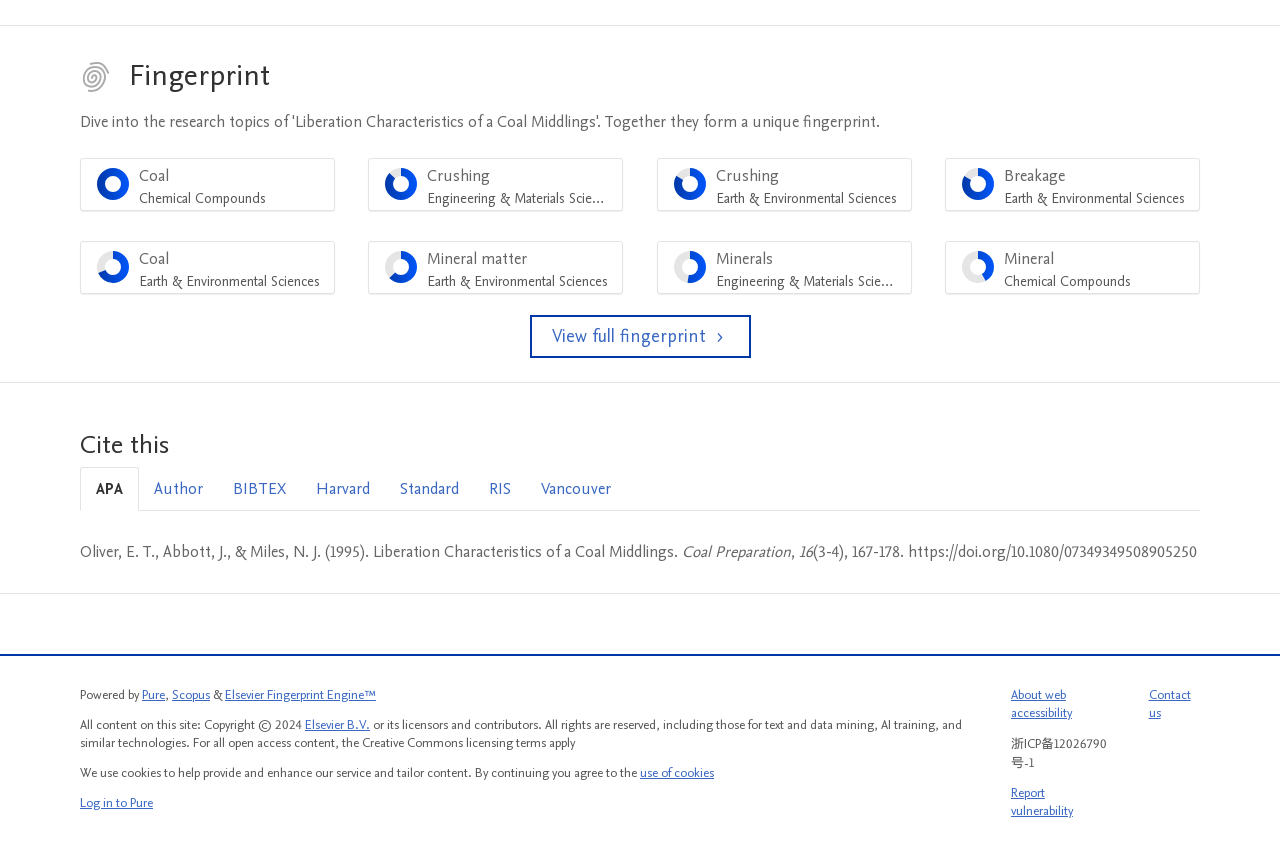Please pinpoint the bounding box coordinates for the region I should click to adhere to this instruction: "Visit Pure website".

[0.111, 0.796, 0.129, 0.817]